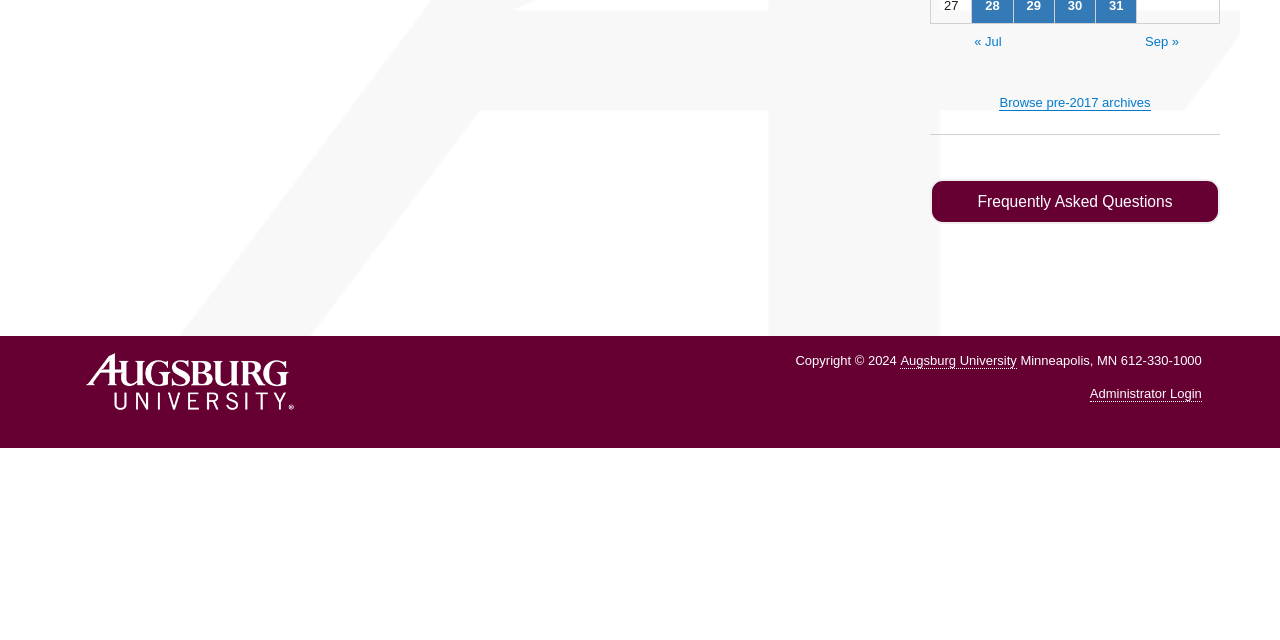From the webpage screenshot, identify the region described by Frequently Asked Questions. Provide the bounding box coordinates as (top-left x, top-left y, bottom-right x, bottom-right y), with each value being a floating point number between 0 and 1.

[0.727, 0.279, 0.953, 0.351]